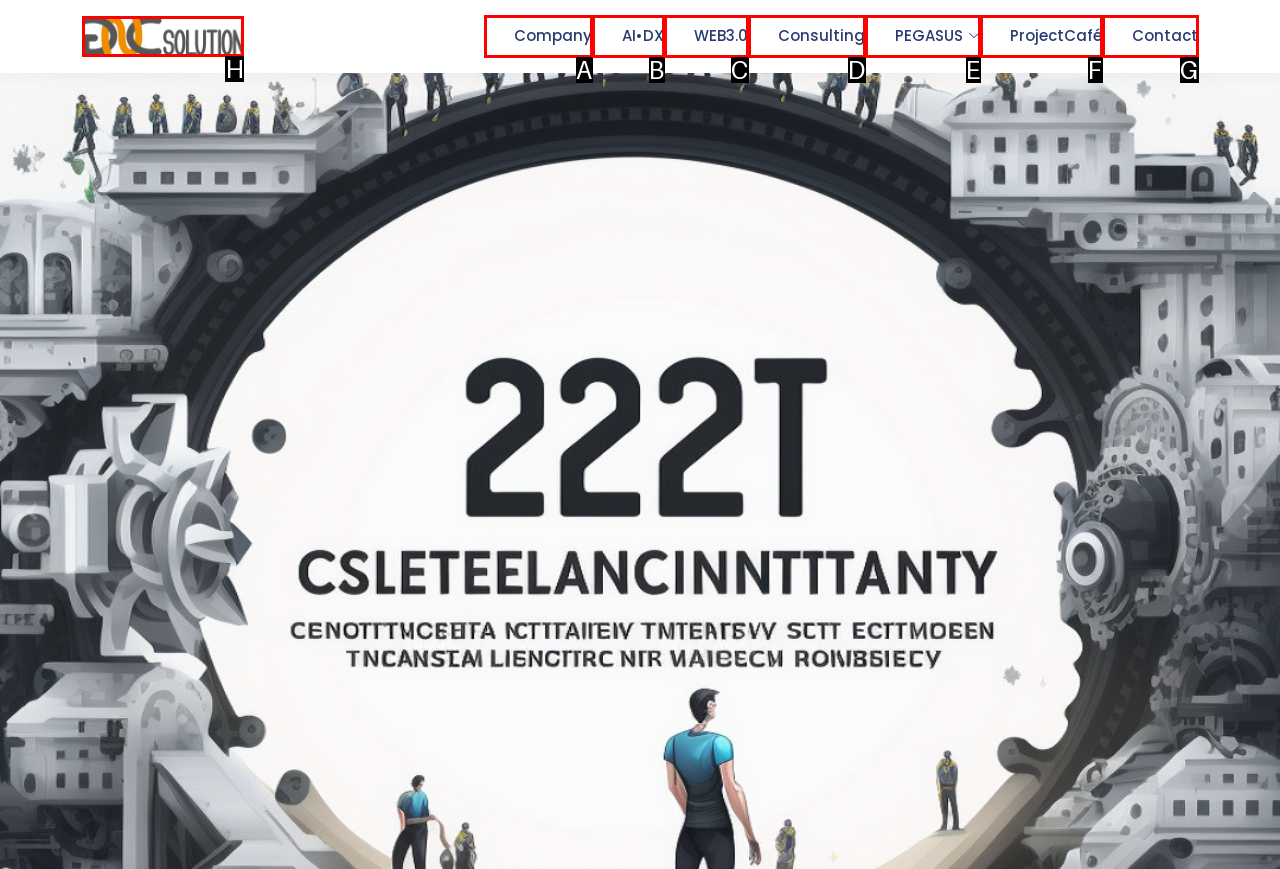Determine the HTML element that aligns with the description: PEGASUS
Answer by stating the letter of the appropriate option from the available choices.

E